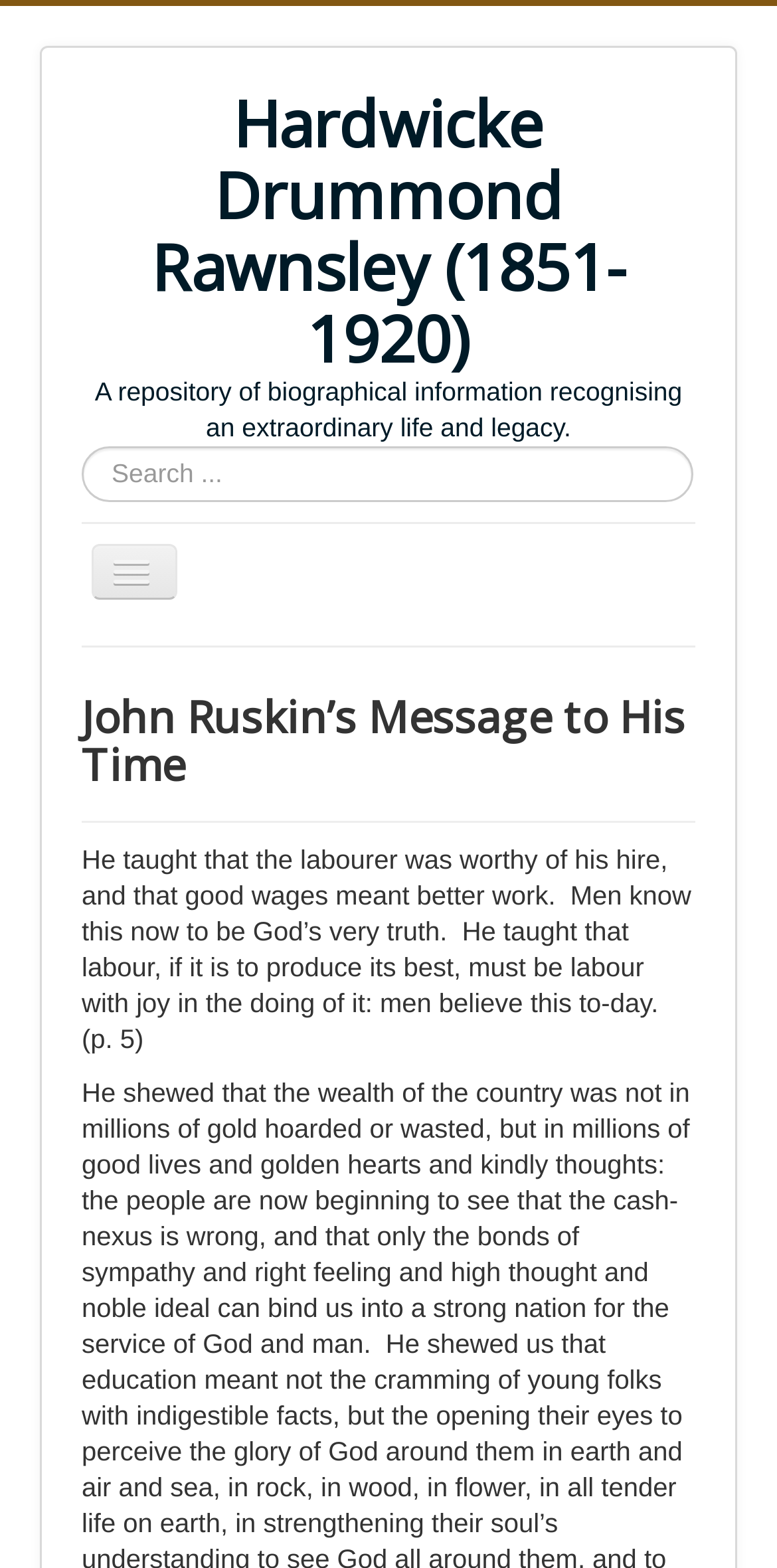Review the image closely and give a comprehensive answer to the question: What is the quote mentioned on the webpage about?

The quote on the webpage mentions 'He taught that the labourer was worthy of his hire, and that good wages meant better work.' which suggests that it is about the importance of fair wages for labour.